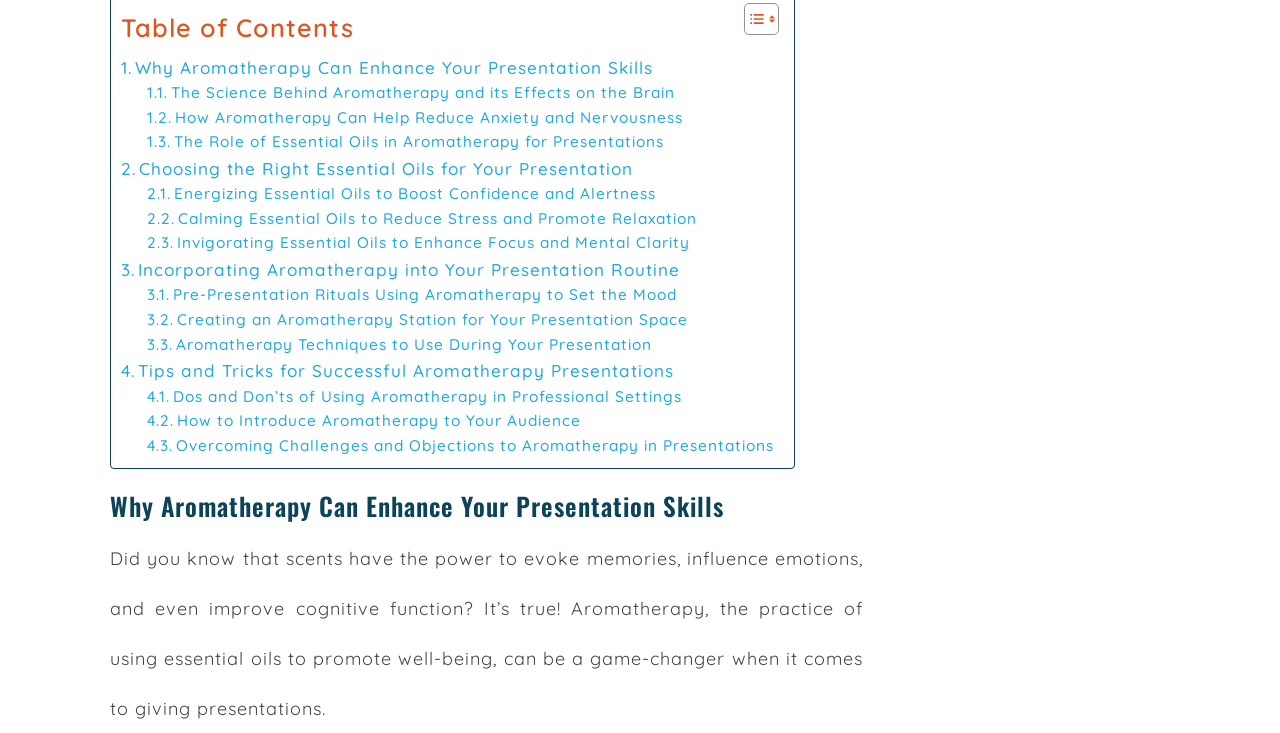Answer this question using a single word or a brief phrase:
What is the main topic of this webpage?

Aromatherapy and presentation skills